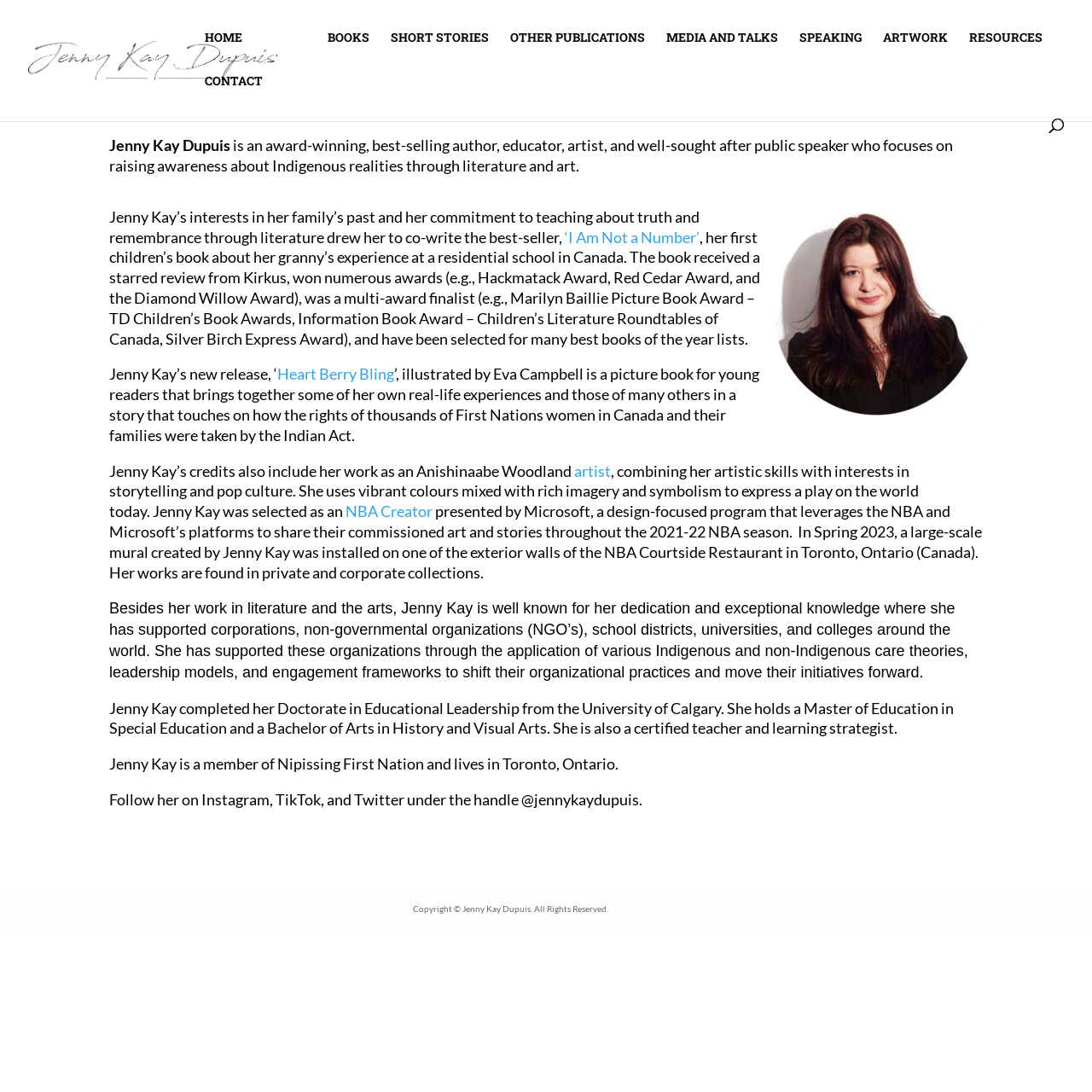Provide the bounding box coordinates of the HTML element this sentence describes: "Heart Berry Bling". The bounding box coordinates consist of four float numbers between 0 and 1, i.e., [left, top, right, bottom].

[0.254, 0.334, 0.361, 0.351]